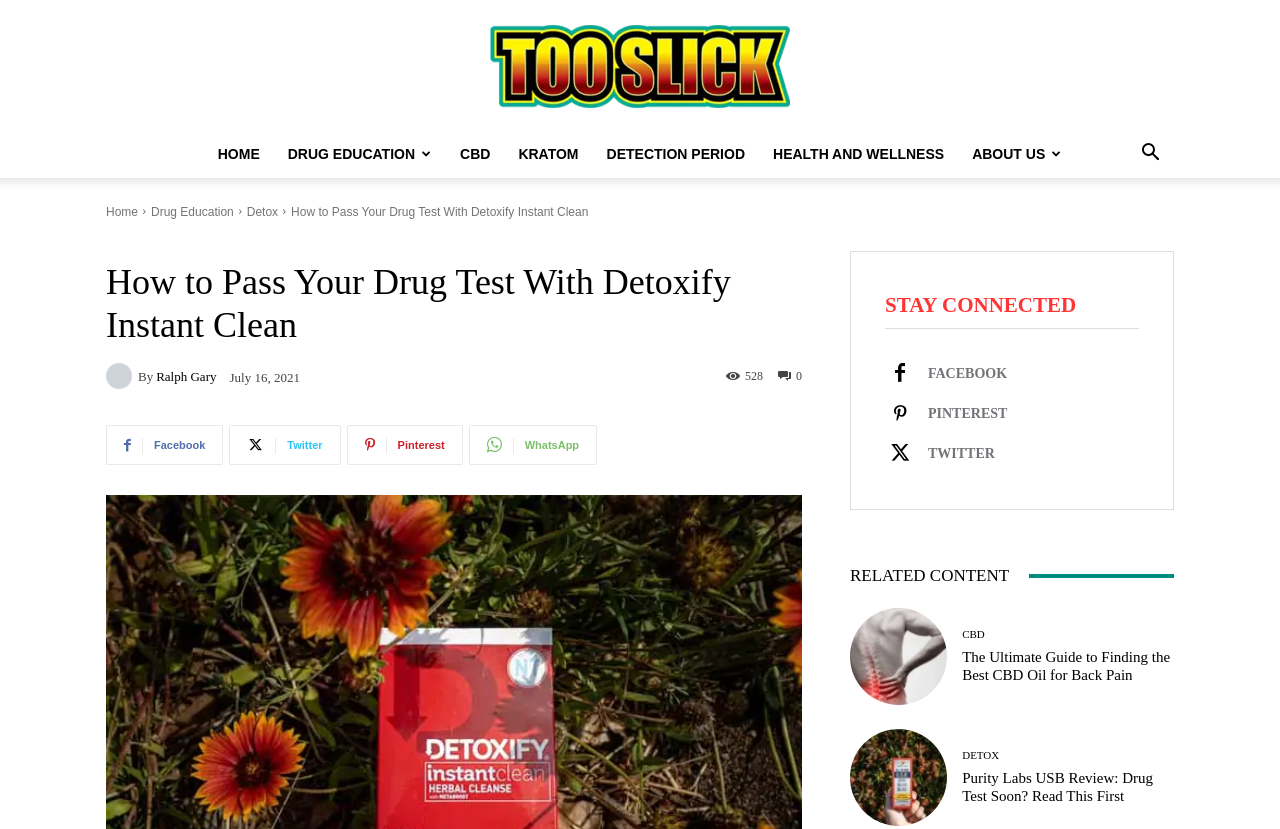Locate the bounding box coordinates of the element you need to click to accomplish the task described by this instruction: "Visit the 'DRUG EDUCATION' page".

[0.214, 0.157, 0.348, 0.215]